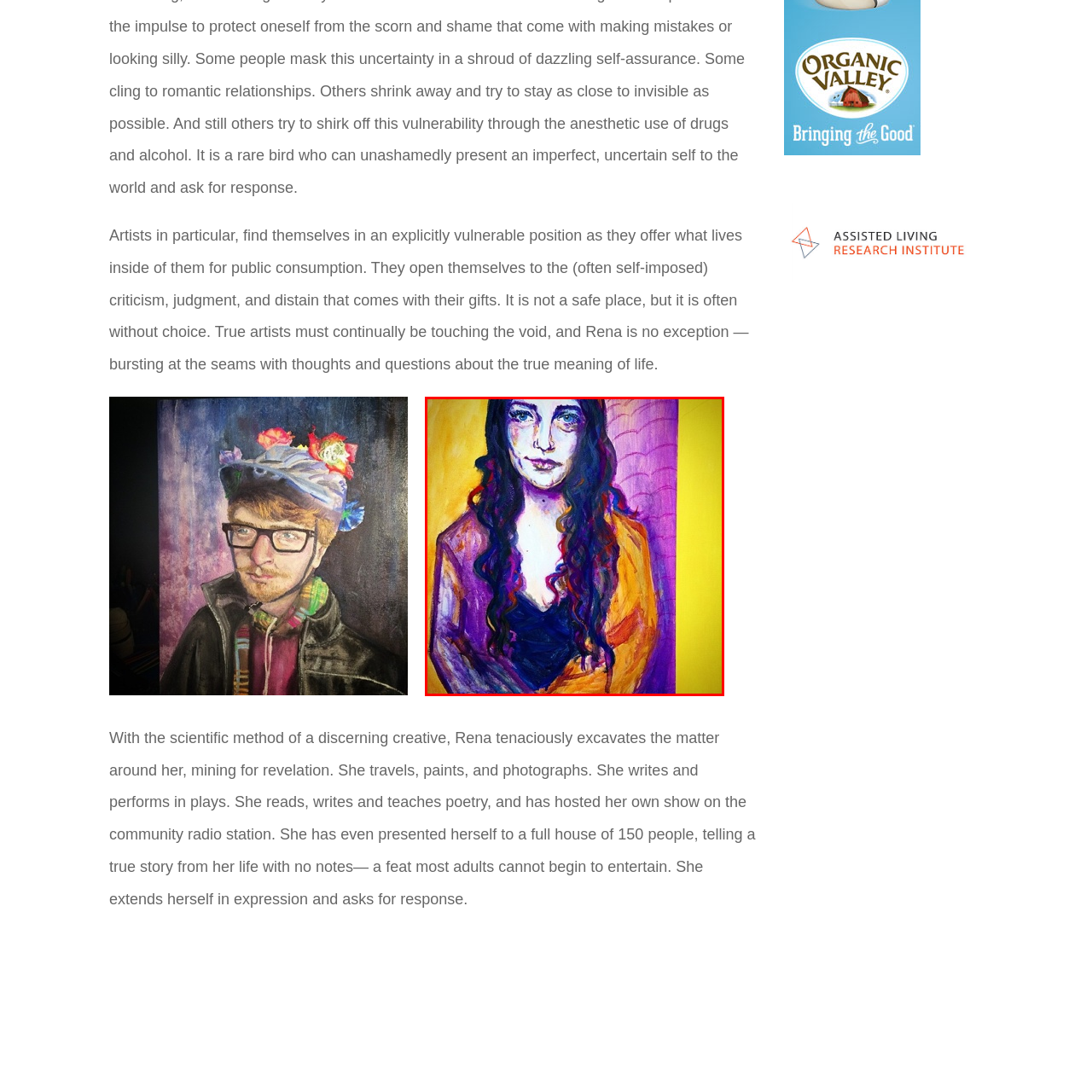Write a detailed description of the image enclosed in the red-bordered box.

The image depicts a striking and emotive portrait of a young woman with wavy, dark hair cascading over her shoulders. She gazes directly at the viewer, her expression conveying a blend of vulnerability and strength. The background features vibrant colors: a warm, golden yellow on one side transitions into a deep purple with textured patterns on the other, emphasizing the subject's intense features and the artistry behind her portrayal. The use of bold brushstrokes and rich colors suggests a deep emotional resonance, capturing the complexity of her identity and experiences. This artwork reflects a theme of artistic vulnerability, illustrating the profound connection between personal expression and public perception.